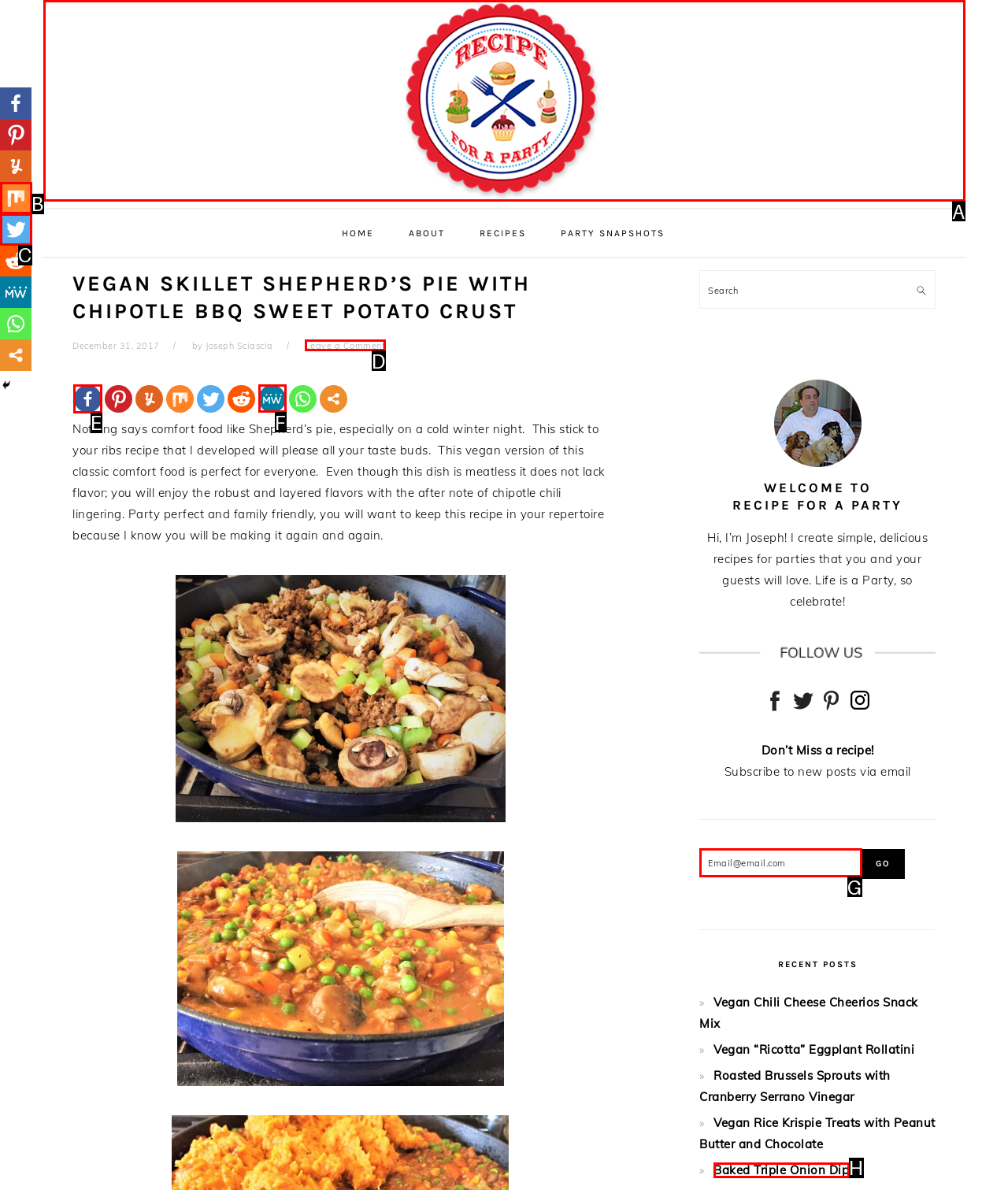Tell me which one HTML element I should click to complete the following task: Share on Facebook Answer with the option's letter from the given choices directly.

E